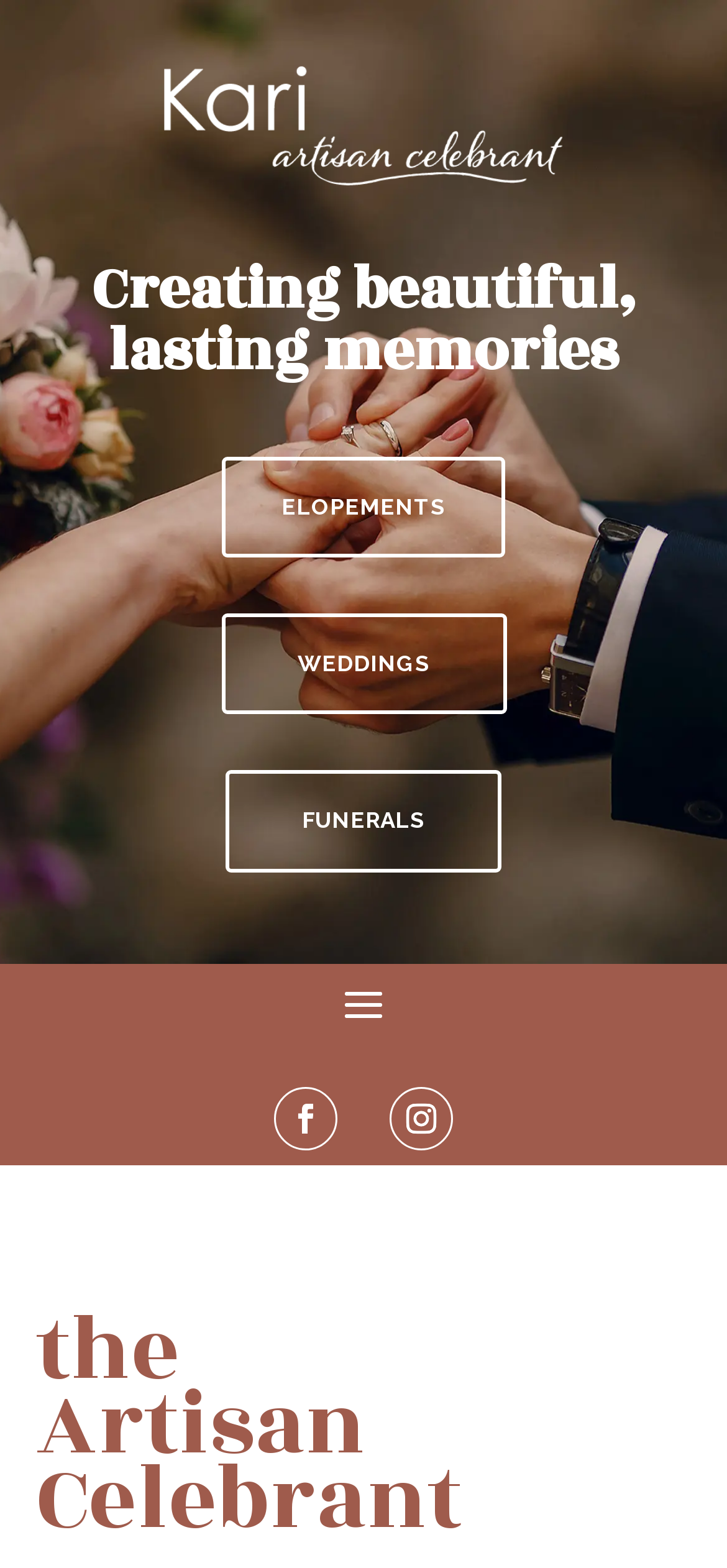Determine the bounding box coordinates for the HTML element mentioned in the following description: "Follow". The coordinates should be a list of four floats ranging from 0 to 1, represented as [left, top, right, bottom].

[0.536, 0.693, 0.623, 0.734]